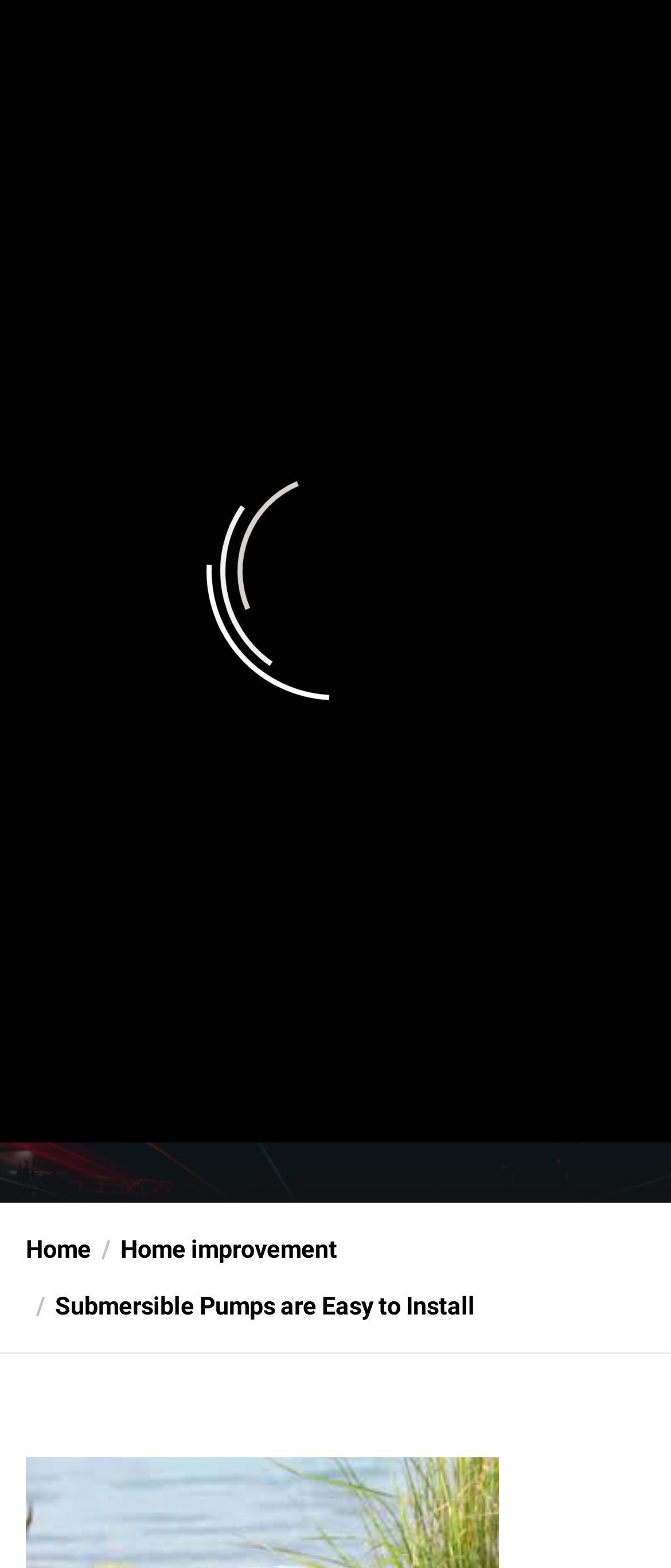Identify the bounding box coordinates of the region I need to click to complete this instruction: "View the article about submersible pumps".

[0.038, 0.825, 0.708, 0.843]